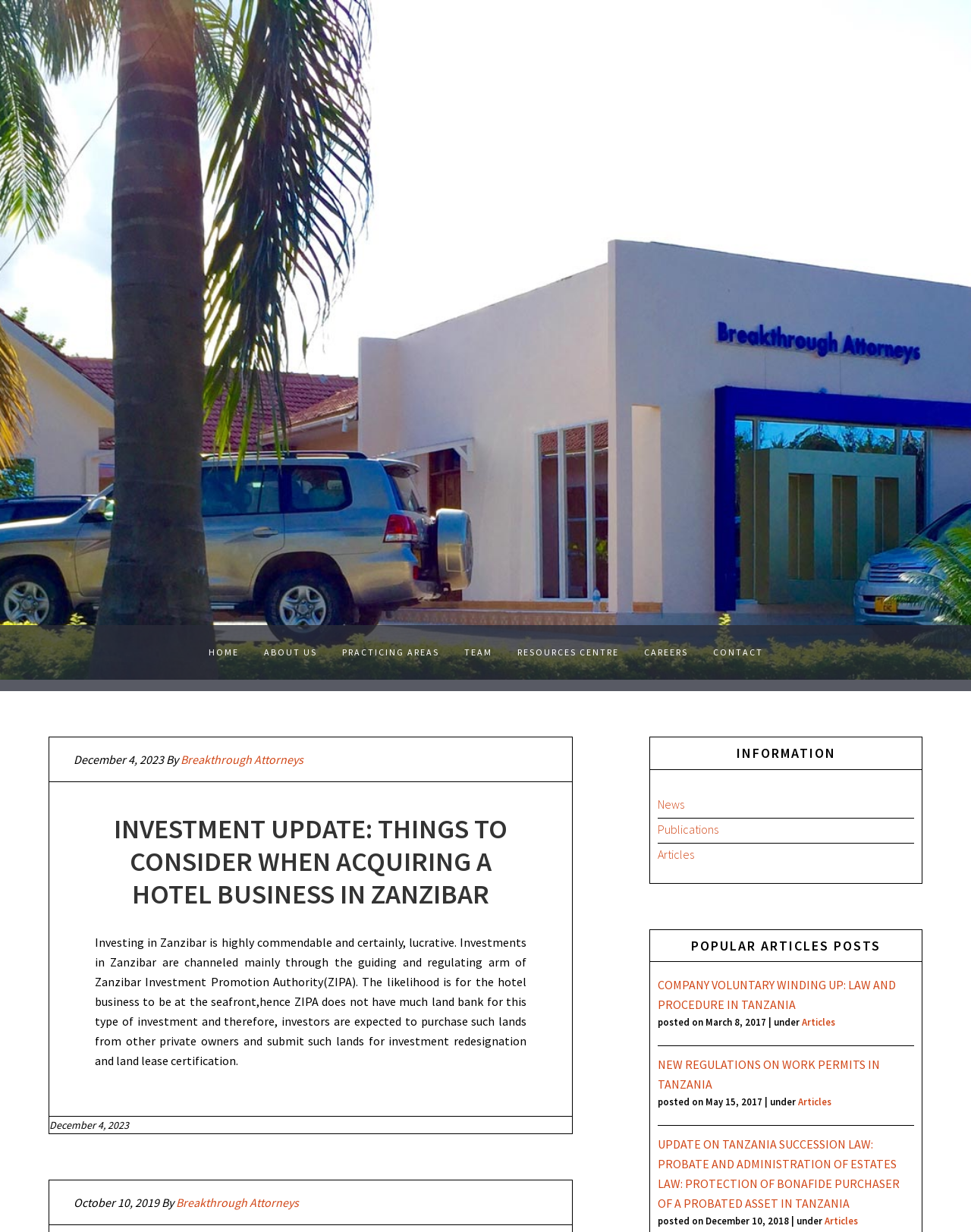Please identify the bounding box coordinates of the area I need to click to accomplish the following instruction: "Watch the YouTube video on CI/CD Pipeline Using GitHub Actions".

None